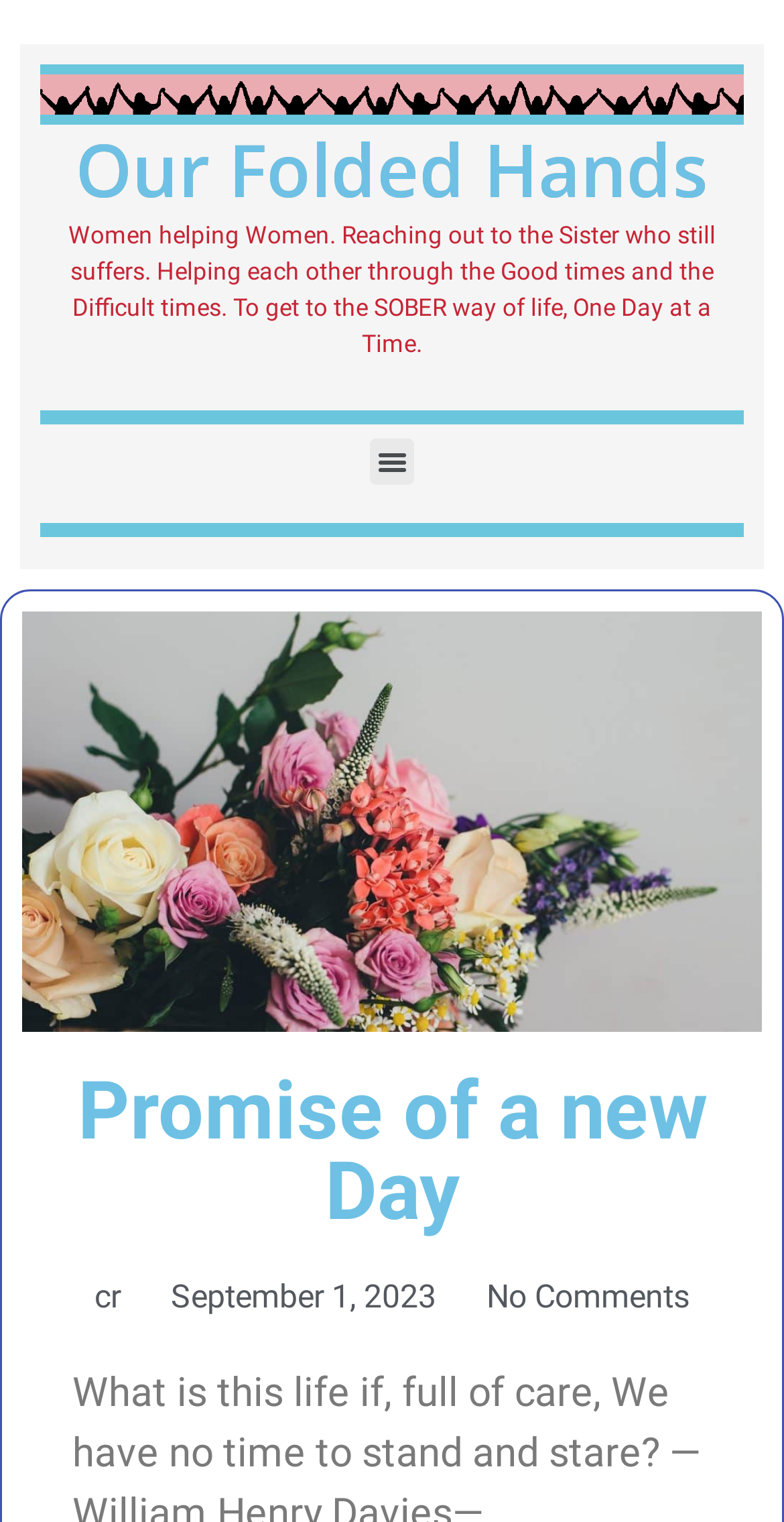What is the tone of the webpage?
Please provide a comprehensive and detailed answer to the question.

The tone of the webpage appears to be supportive and encouraging, as indicated by the language used in the static text, which emphasizes helping and supporting each other through difficult times.